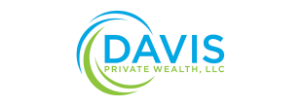Give a concise answer using one word or a phrase to the following question:
What is the purpose of the swirl design in the logo?

To suggest growth and stability